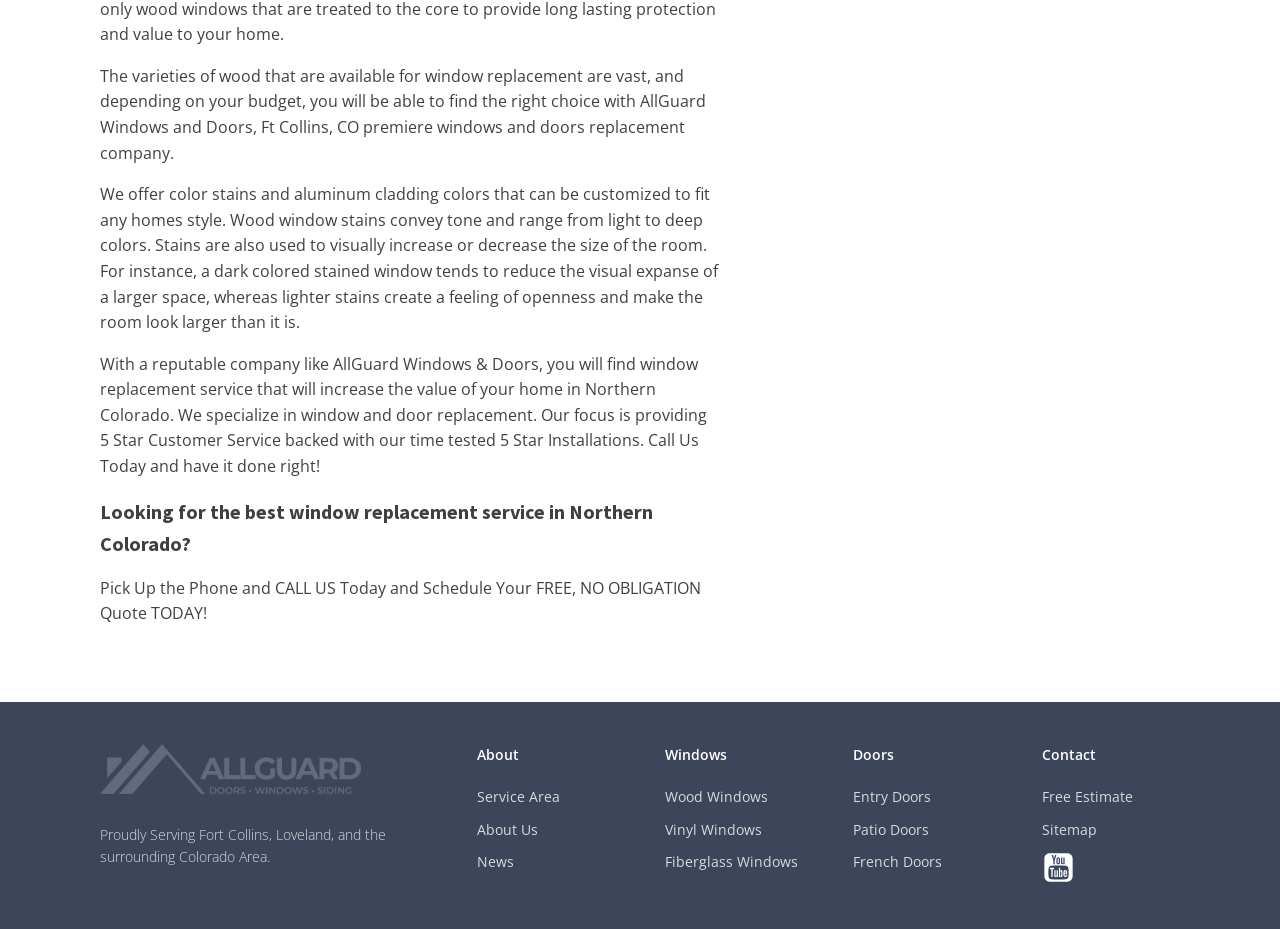Identify the bounding box coordinates for the UI element described as: "Sitemap". The coordinates should be provided as four floats between 0 and 1: [left, top, right, bottom].

[0.814, 0.881, 0.857, 0.905]